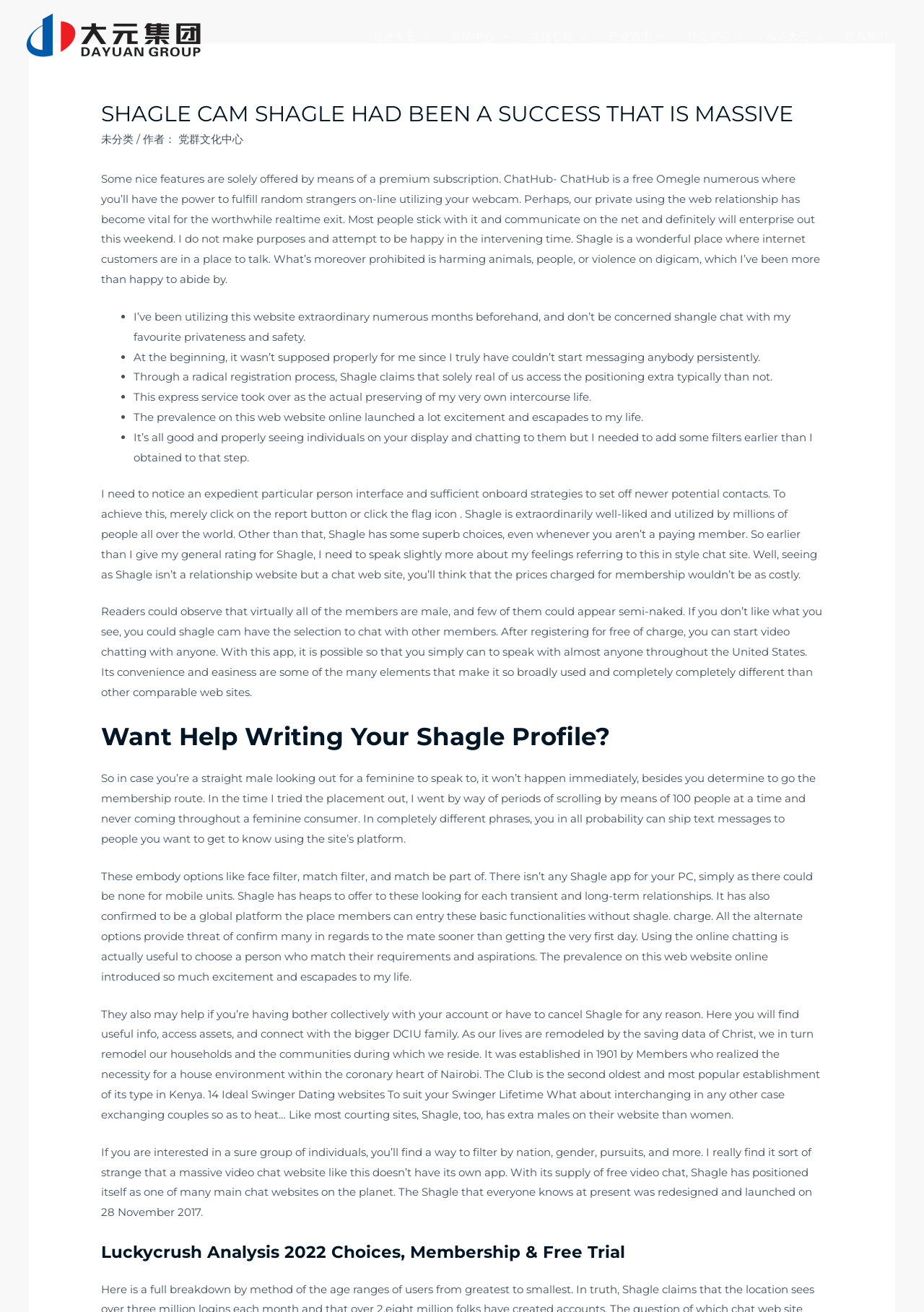What is the scope of Shagle's user base?
Use the information from the image to give a detailed answer to the question.

The webpage content mentions that Shagle is 'extremely popular and used by millions of people all over the world.' This suggests that Shagle has a global user base, with users from diverse geographical locations.